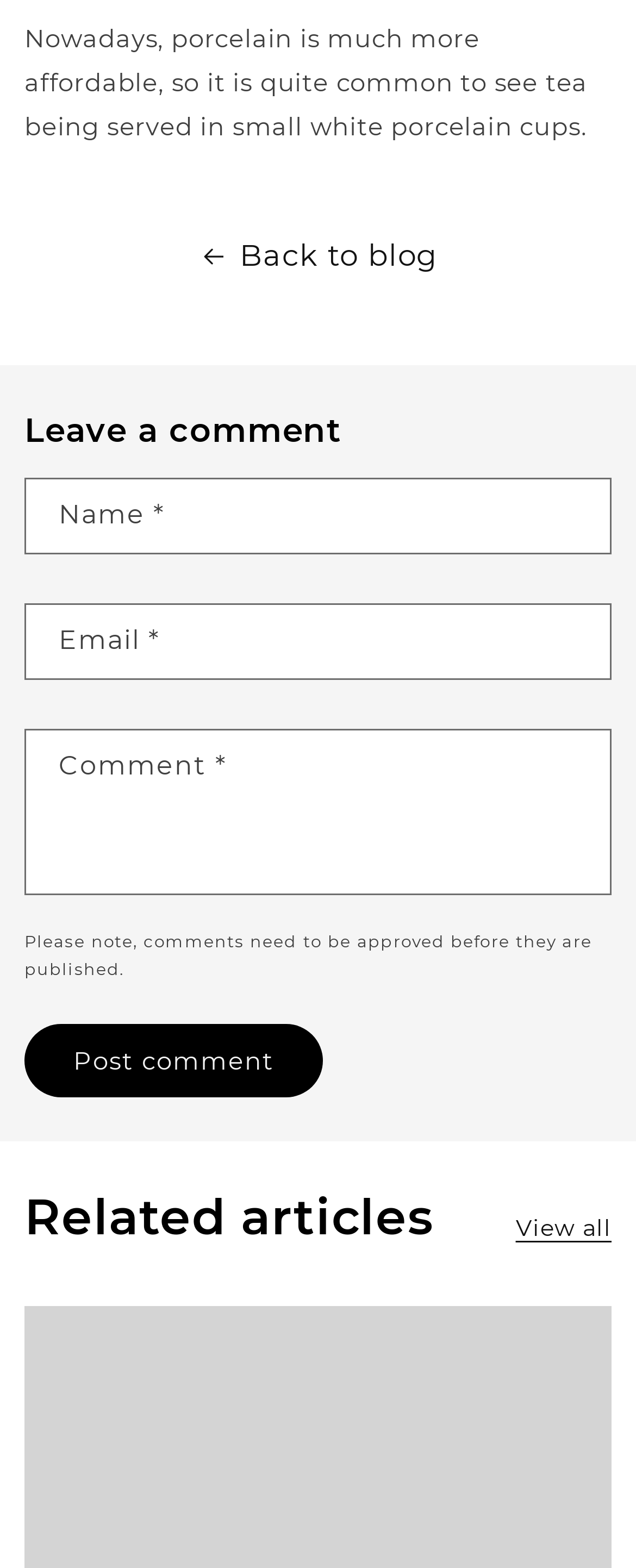What is mentioned about comments?
Look at the image and construct a detailed response to the question.

According to the static text 'Please note, comments need to be approved before they are published.', comments need to be approved before they are published on the website.